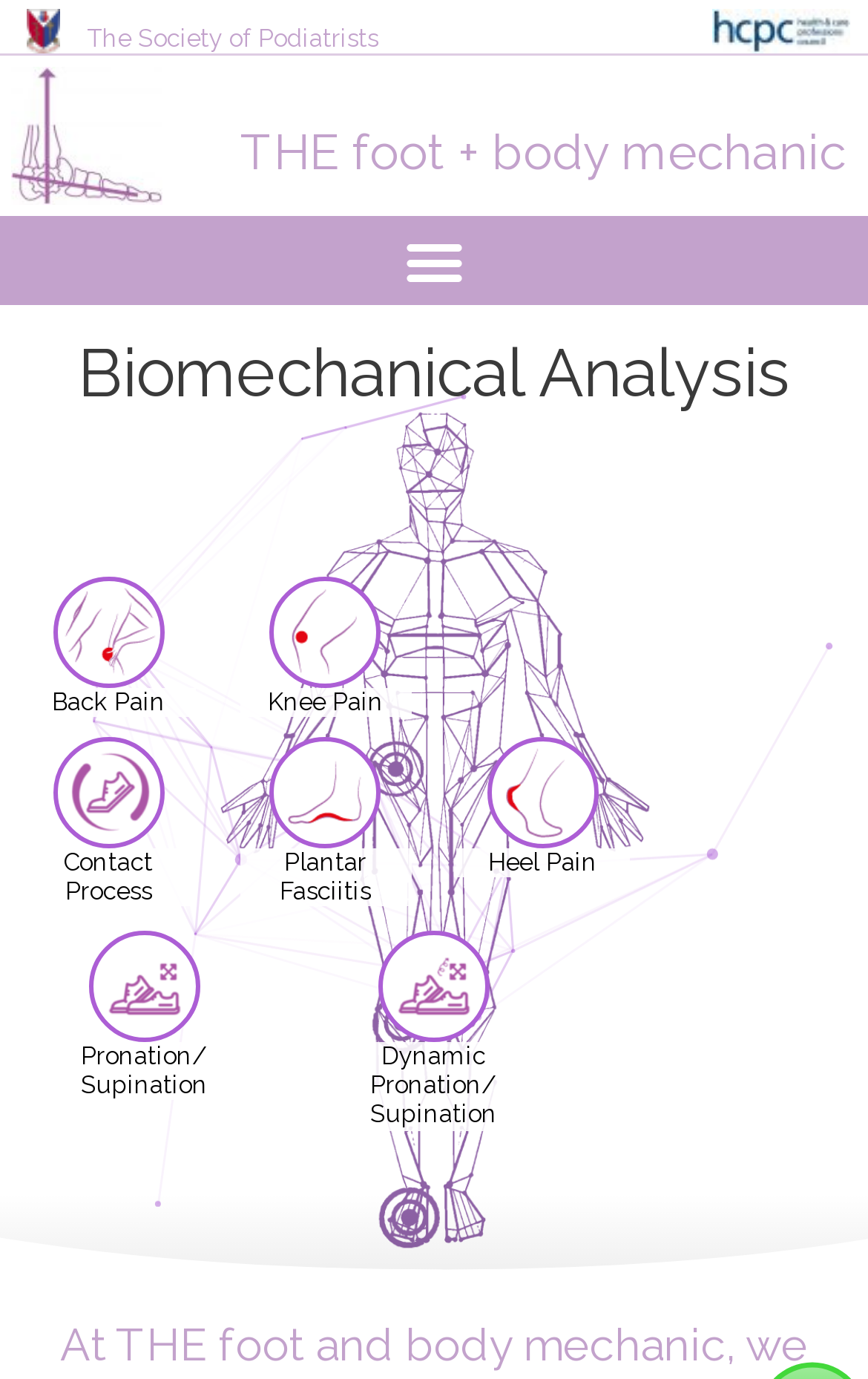Produce an extensive caption that describes everything on the webpage.

The webpage is about biomechanical analysis, specifically focusing on foot and body mechanics. At the top left, there is a small shield image, and next to it, the text "The Society of Podiatrists" is displayed. On the top right, there is an "hcpc" image. Below these elements, there is a logo image of "THE foot + body mechanic" spanning almost the entire width of the page.

A menu toggle button is located in the middle left of the page, which when expanded, reveals a list of options. The first option is a heading titled "Biomechanical Analysis". Below this heading, there is a canvas element that takes up most of the page's height.

Within the menu, there are several text elements describing different types of pain and conditions, including "Back Pain", "Knee Pain", "Plantar Fasciitis", "Heel Pain", "Pronation/ Supination", and "Dynamic Pronation/ Supination". These text elements are arranged vertically, with "Back Pain" at the top and "Dynamic Pronation/ Supination" at the bottom.